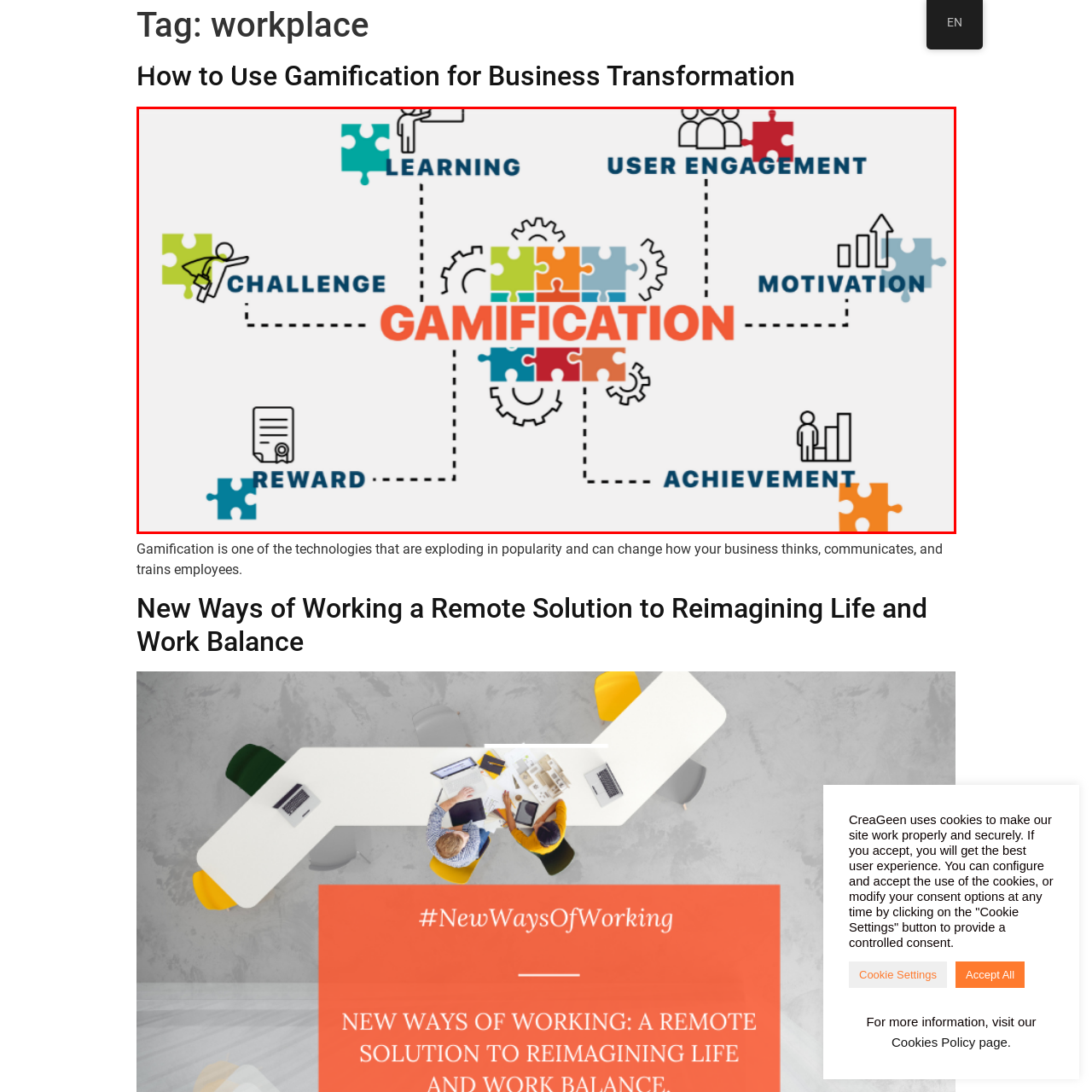Elaborate on the visual details of the image contained within the red boundary.

This informative graphic explores the concept of gamification, illustrating its key elements and their interconnectedness. Central to the image is the term "GAMIFICATION," prominently displayed in bold orange text, representing the core focus of the concept. Surrounding this central idea are various components that contribute to effective gamification in business contexts:

- **Challenge**: Highlighted with a puzzle piece icon and linked to the need for engaging tasks that stimulate participants.
- **Learning**: Emphasized as a critical aspect, showing how gamification can facilitate skill acquisition and knowledge retention.
- **User Engagement**: Illustrated by figures representing users, stressing the importance of active participation in the gamified experience.
- **Motivation**: Marked with growth graphs, showcasing gamification's role in driving individuals to achieve goals.
- **Achievement**: Denoted by another participant icon, indicating the satisfaction and recognition gained through gamified activities.
- **Reward**: Depicted with a document icon, underlining the incentives that can enhance user motivation and engagement.

Together, these elements illustrate how gamification can transform business practices by fostering a more interactive and rewarding environment.